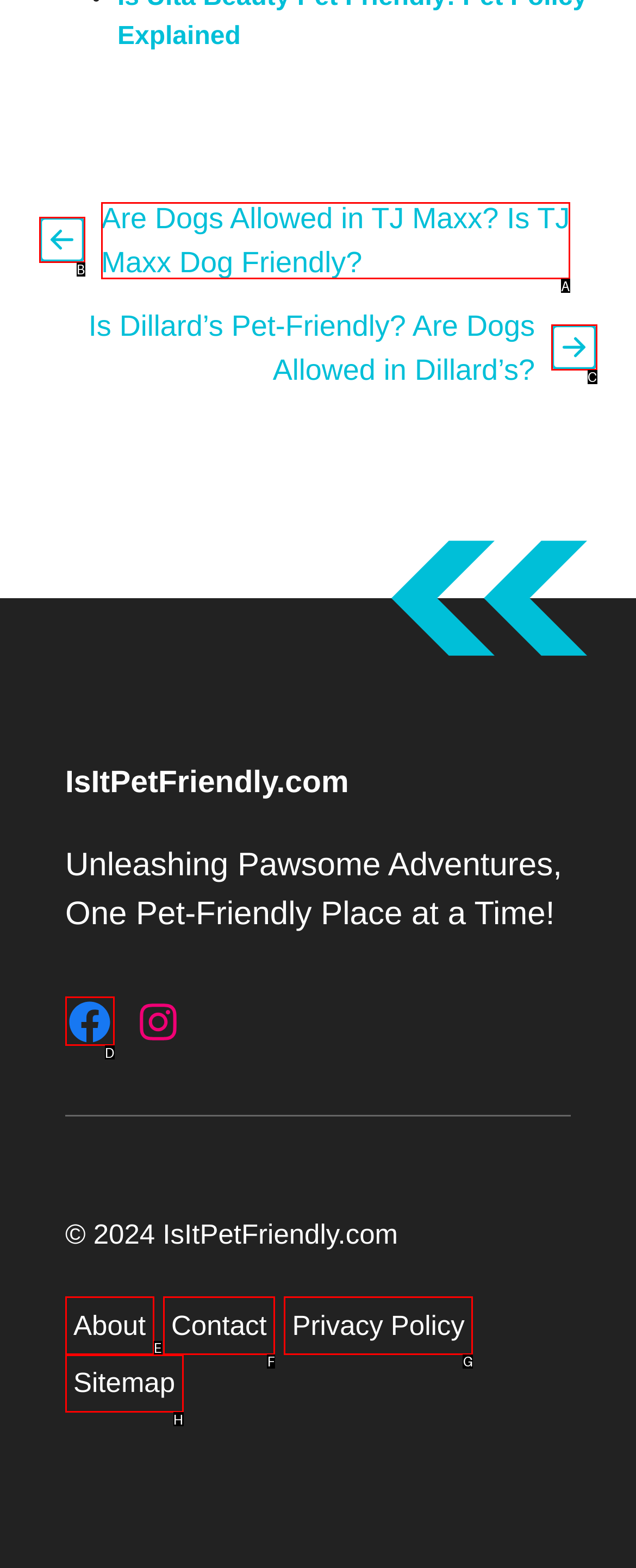Determine the letter of the UI element that will complete the task: Click on the link to know if TJ Maxx is dog friendly
Reply with the corresponding letter.

A